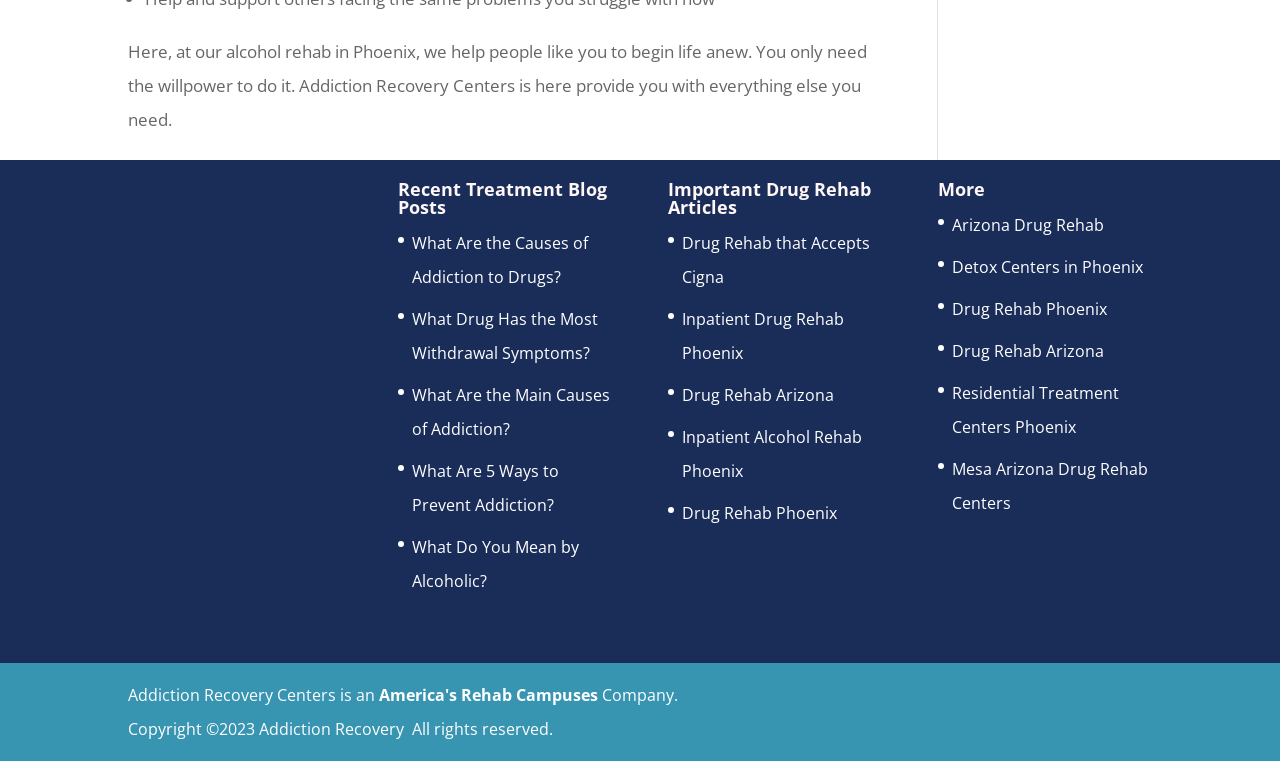What is the name of the company mentioned on this website?
Based on the visual details in the image, please answer the question thoroughly.

The website mentions 'Addiction Recovery Centers is an America's Rehab Campuses Company.' which indicates that the company name is Addiction Recovery Centers.